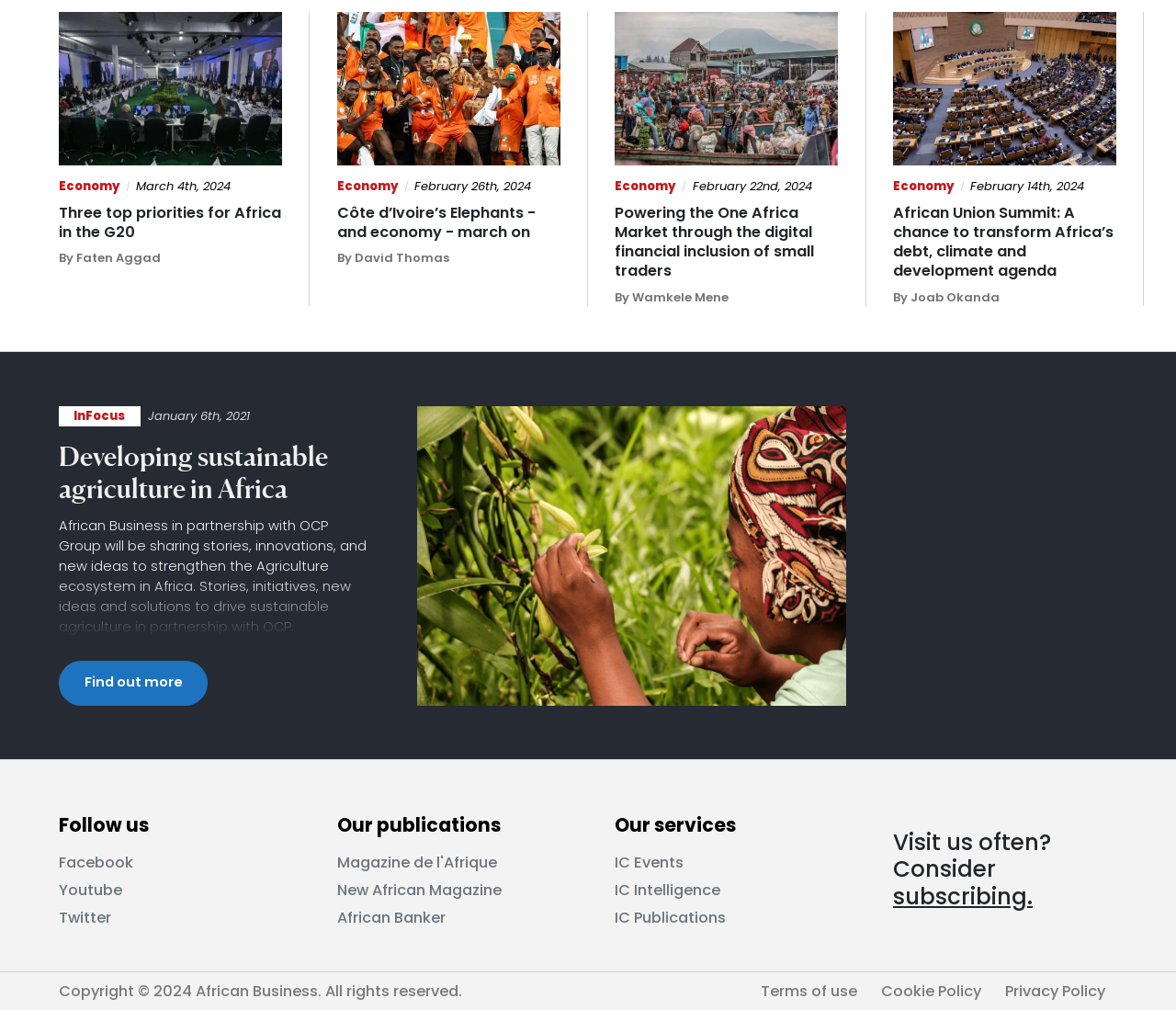Locate the bounding box coordinates of the area you need to click to fulfill this instruction: 'Read about Three top priorities for Africa in the G20'. The coordinates must be in the form of four float numbers ranging from 0 to 1: [left, top, right, bottom].

[0.027, 0.012, 0.264, 0.303]